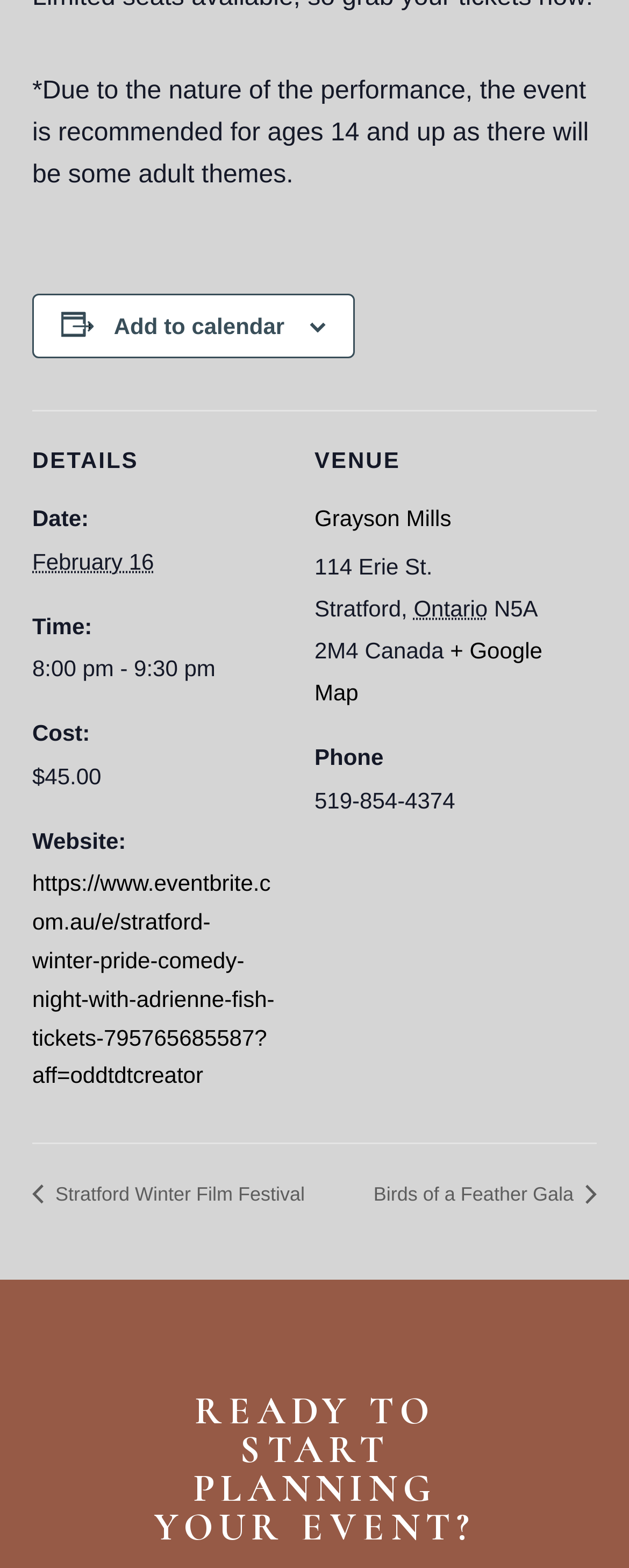Identify the bounding box of the HTML element described here: "https://www.eventbrite.com.au/e/stratford-winter-pride-comedy-night-with-adrienne-fish-tickets-795765685587?aff=oddtdtcreator". Provide the coordinates as four float numbers between 0 and 1: [left, top, right, bottom].

[0.051, 0.555, 0.436, 0.694]